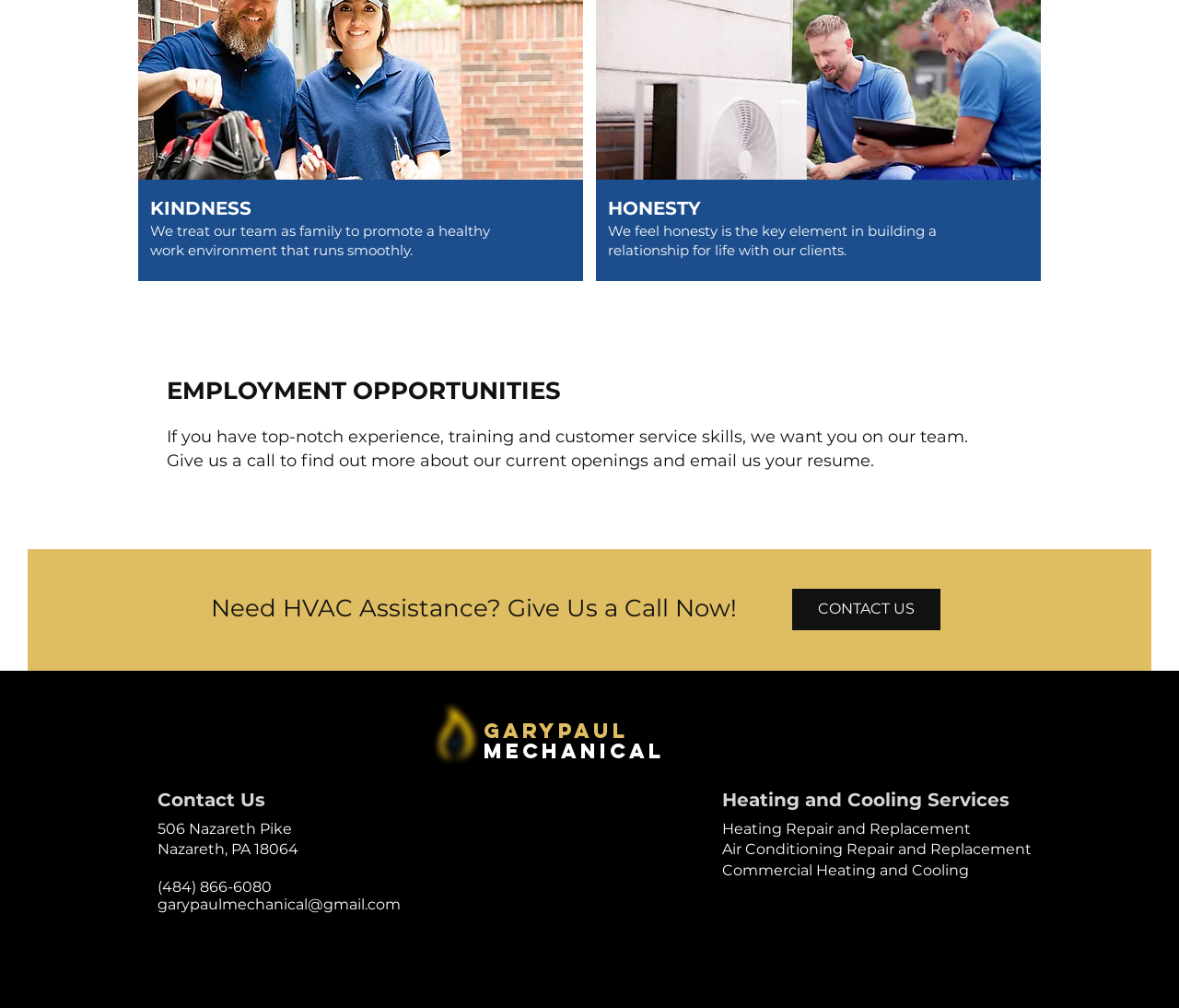What is the company's address?
Using the image, provide a concise answer in one word or a short phrase.

506 Nazareth Pike, Nazareth, PA 18064